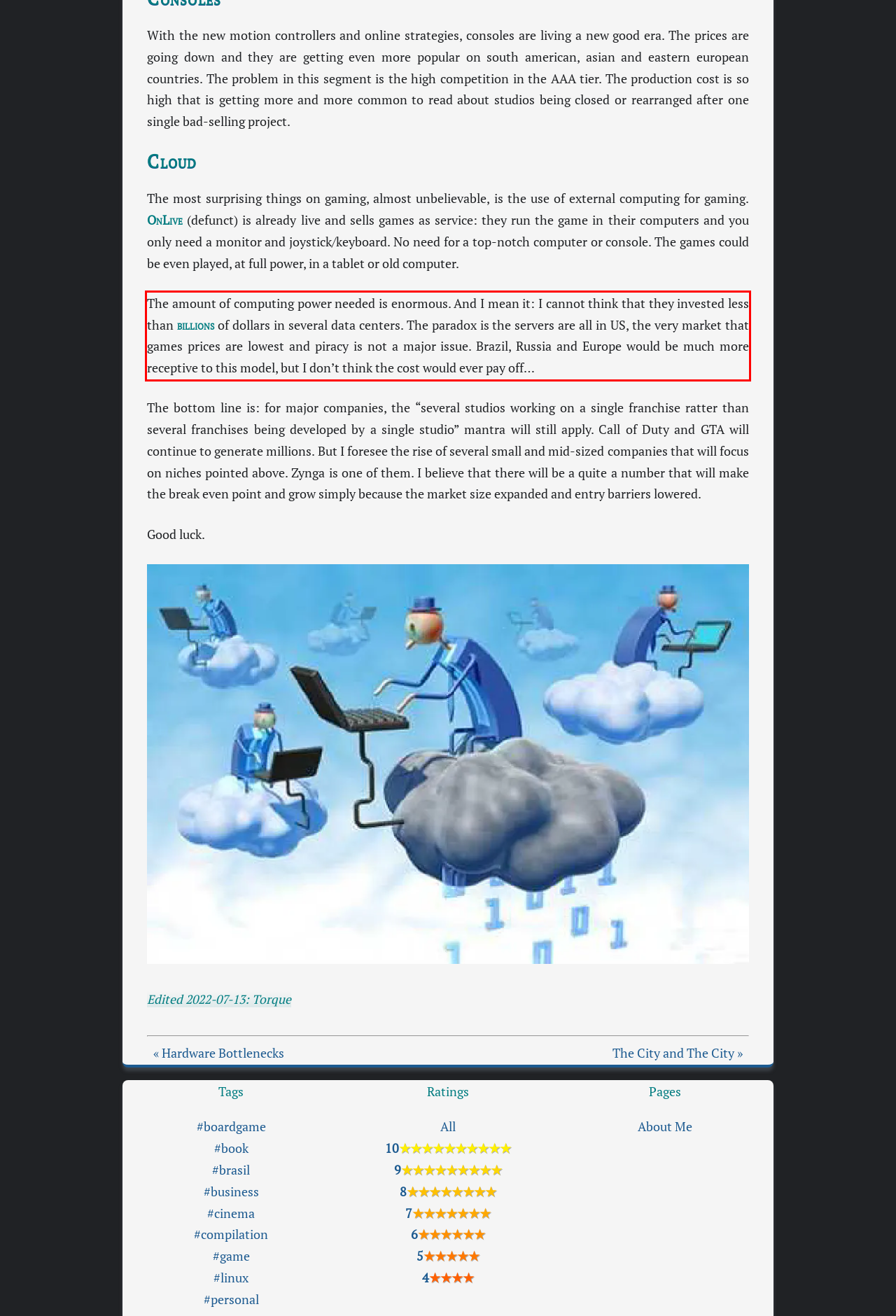Please identify and extract the text from the UI element that is surrounded by a red bounding box in the provided webpage screenshot.

The amount of computing power needed is enormous. And I mean it: I cannot think that they invested less than billions of dollars in several data centers. The paradox is the servers are all in US, the very market that games prices are lowest and piracy is not a major issue. Brazil, Russia and Europe would be much more receptive to this model, but I don’t think the cost would ever pay off…